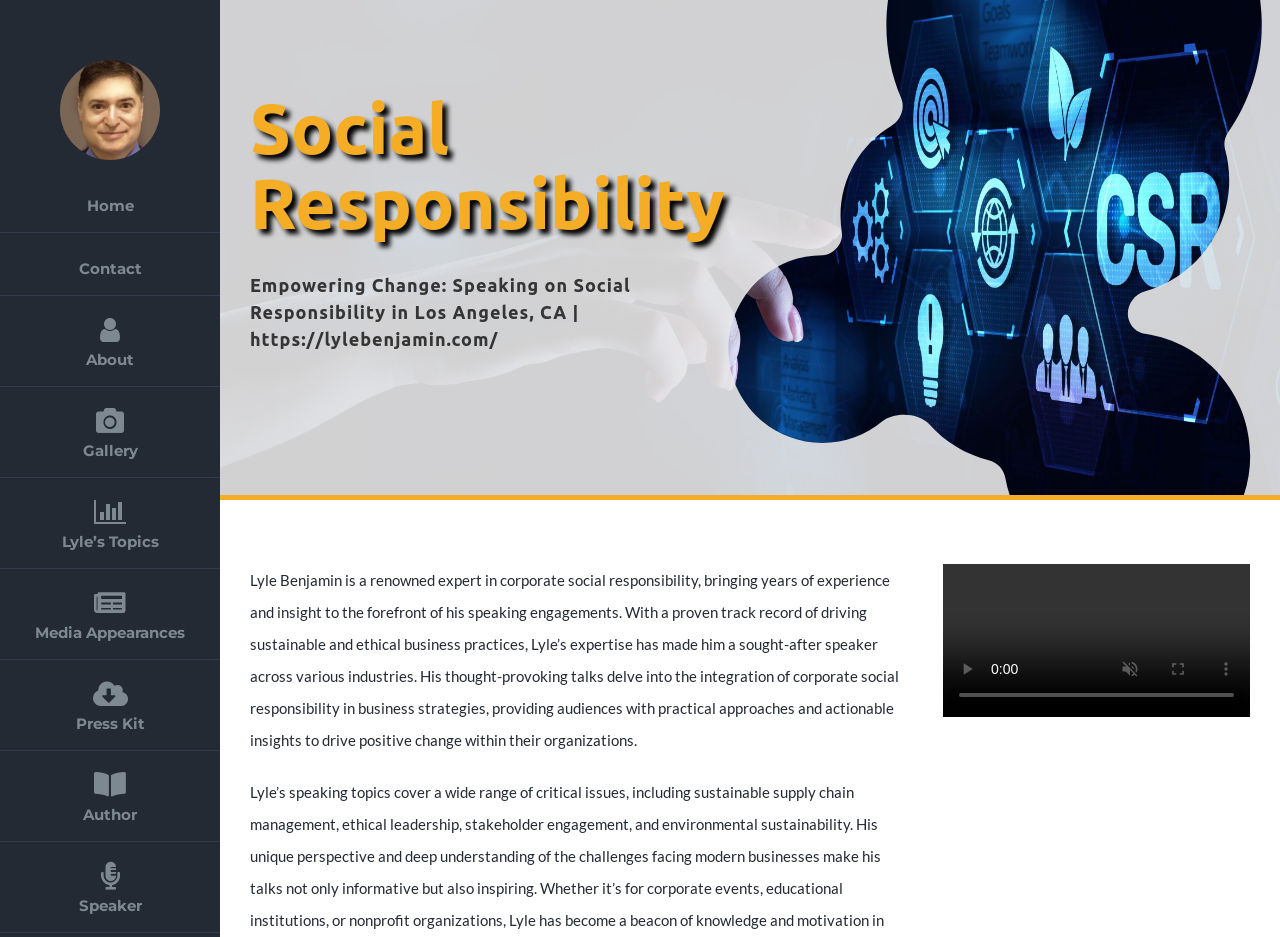Specify the bounding box coordinates of the region I need to click to perform the following instruction: "Click the Contact link". The coordinates must be four float numbers in the range of 0 to 1, i.e., [left, top, right, bottom].

[0.0, 0.249, 0.172, 0.316]